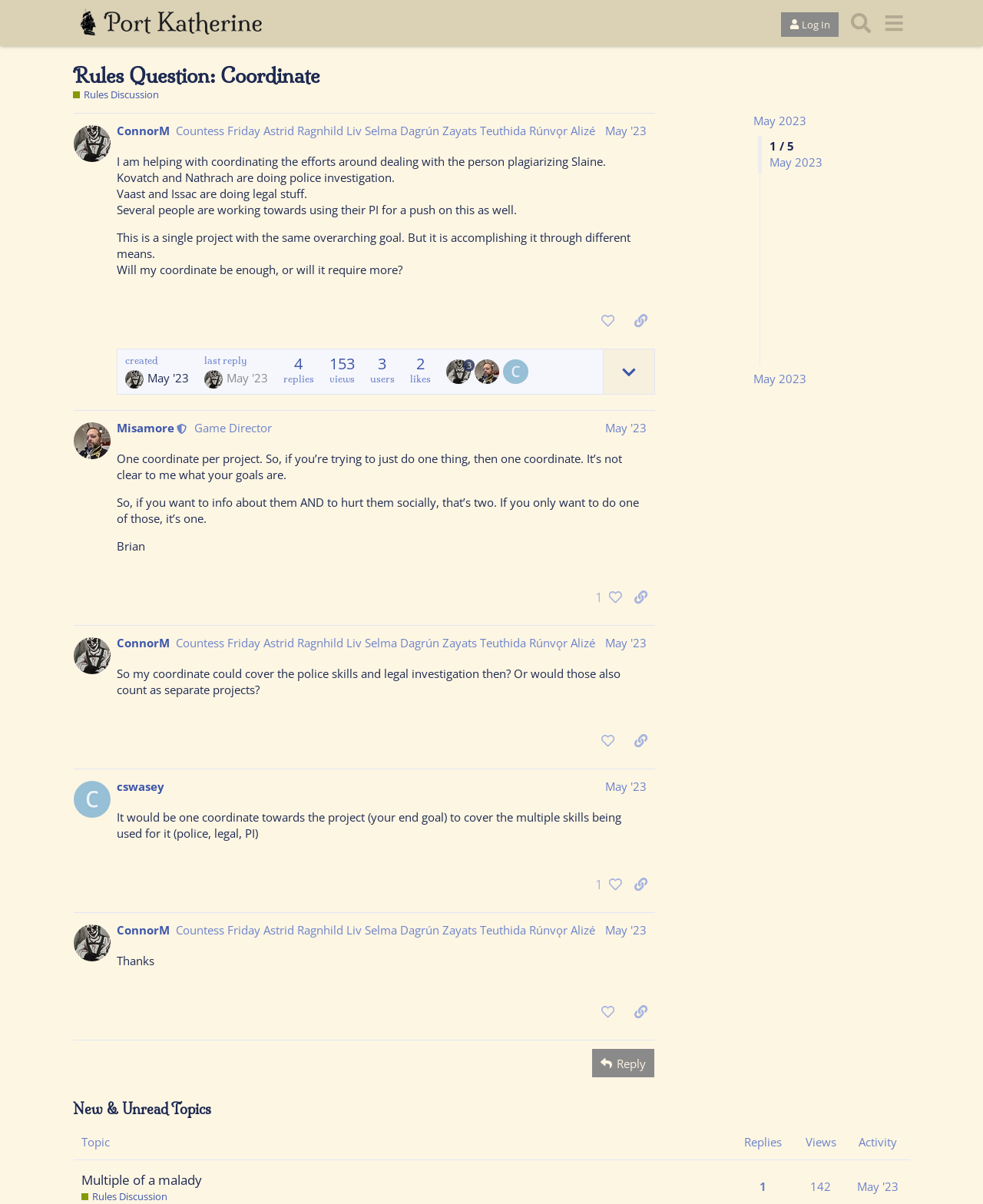Please extract the webpage's main title and generate its text content.

Rules Question: Coordinate